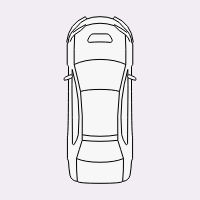Explain the image in a detailed and descriptive way.

The image depicts a simplified black-and-white outline of a liftback car, viewed from above. The design highlights the aerodynamic shape and features typical of liftback models, including the smoothly sloped rear end that blends into the trunk. The image serves well in a design context, emphasizing the car's sleek contours and modern styling without any color or detailed textures, making it suitable for various applications such as automotive design discussions, educational purposes, or as a placeholder in illustrative materials related to vehicle categories.